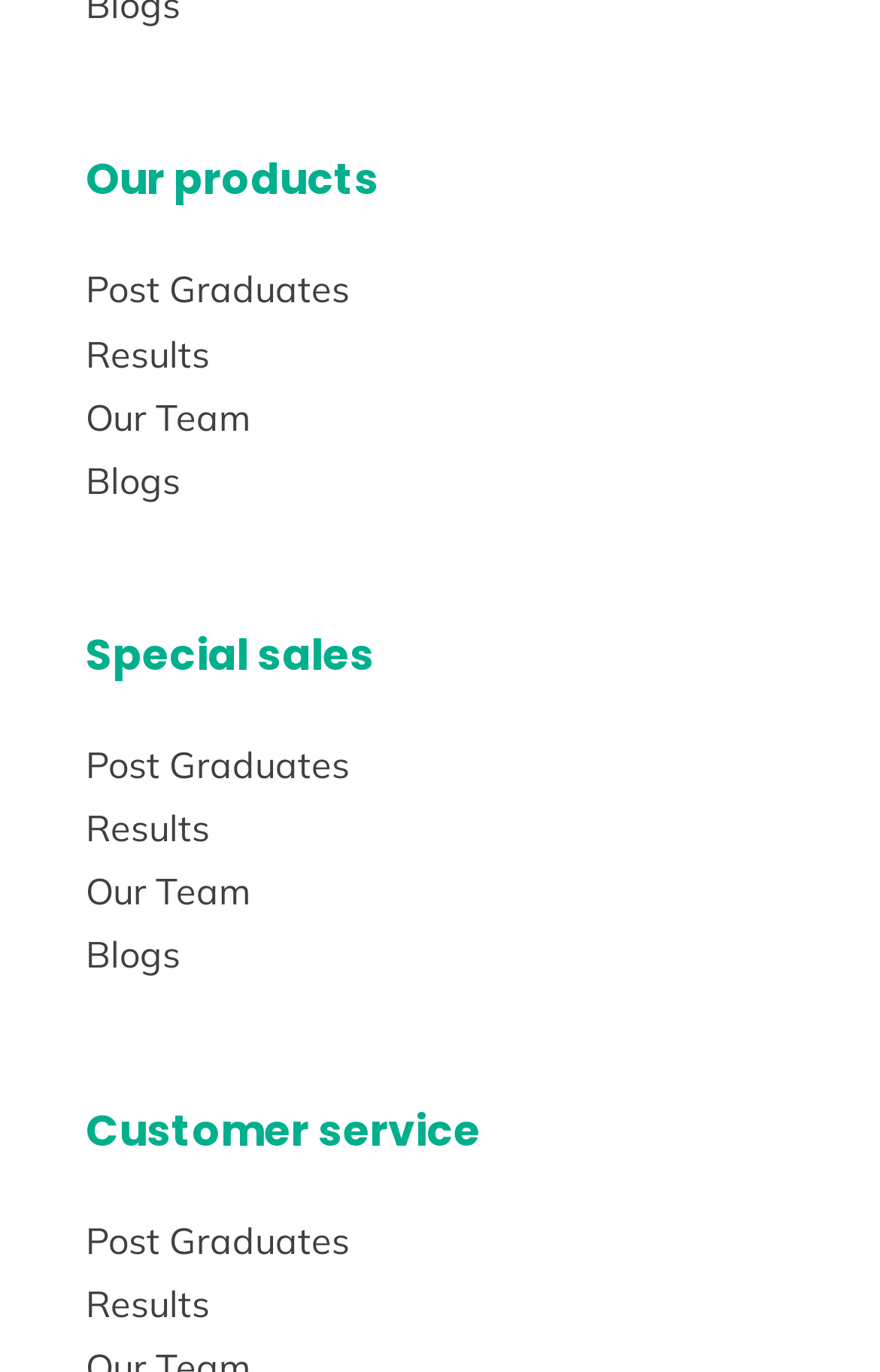How many categories are listed under 'Our products'?
Based on the visual details in the image, please answer the question thoroughly.

By examining the webpage, I found that under the 'Our products' heading, there are four links: 'Post Graduates', 'Results', 'Our Team', and 'Blogs'. Therefore, there are four categories listed.